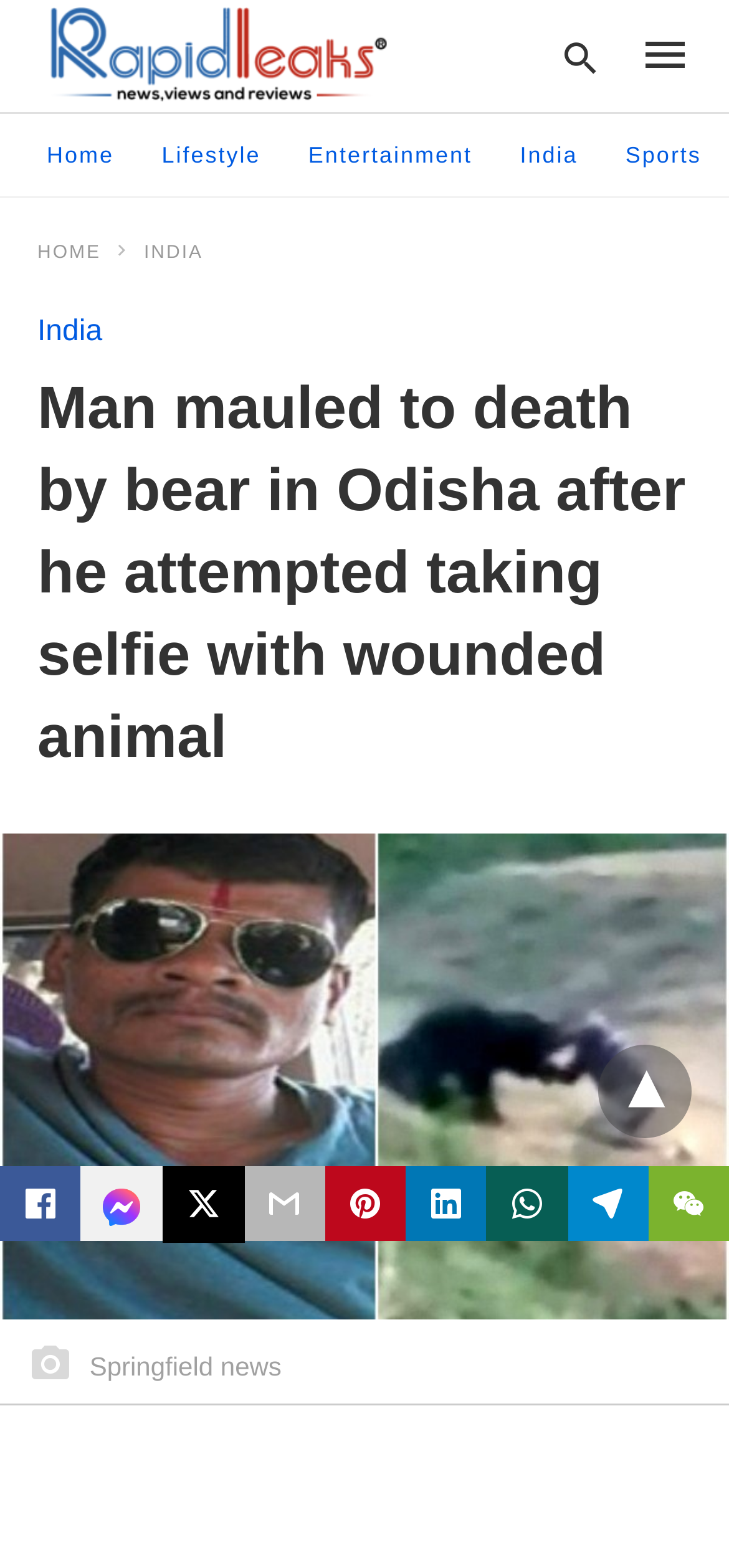Mark the bounding box of the element that matches the following description: "title="email"".

[0.335, 0.744, 0.446, 0.791]